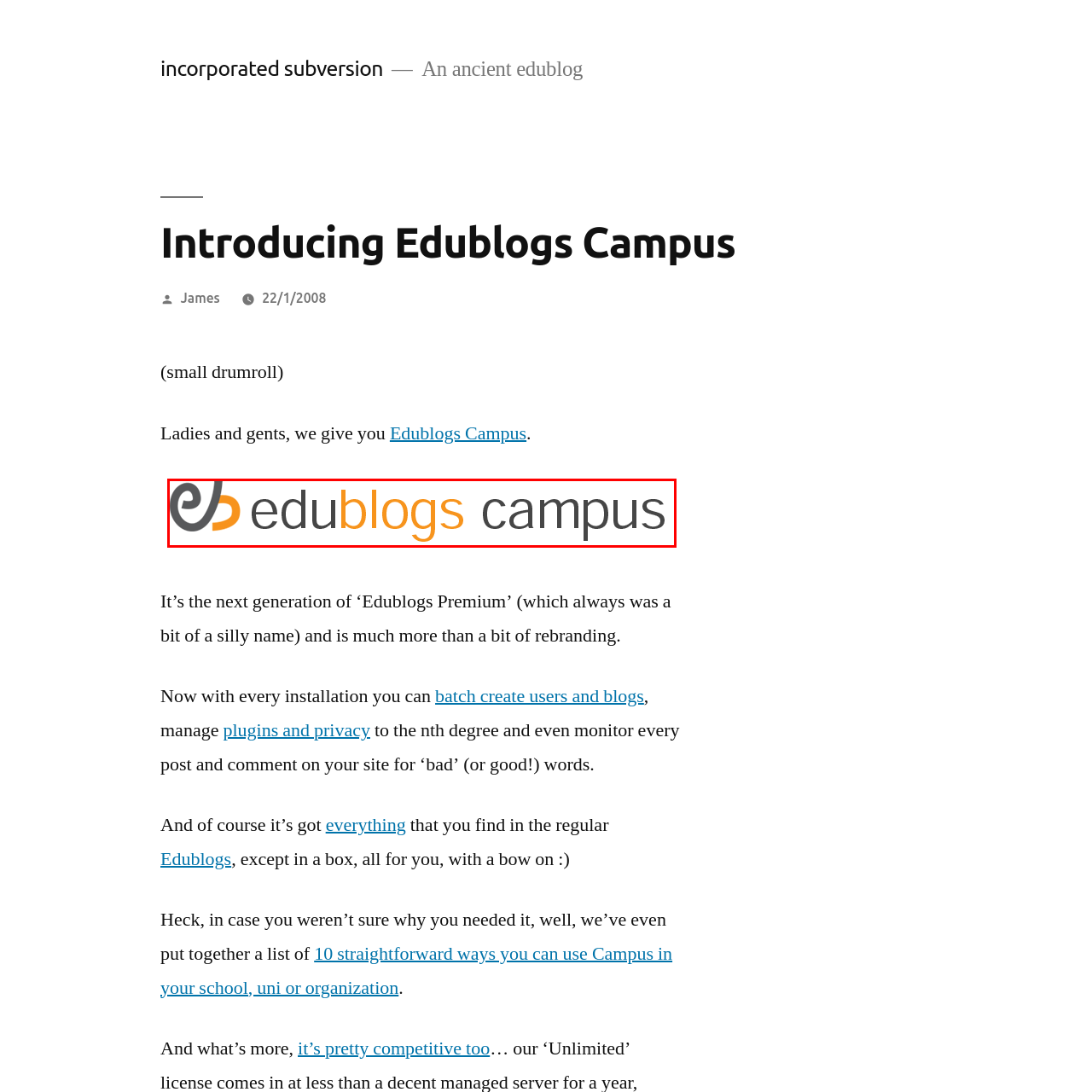Observe the content inside the red rectangle, What is integrated into the letter 'e' in the logo? 
Give your answer in just one word or phrase.

orange swirl